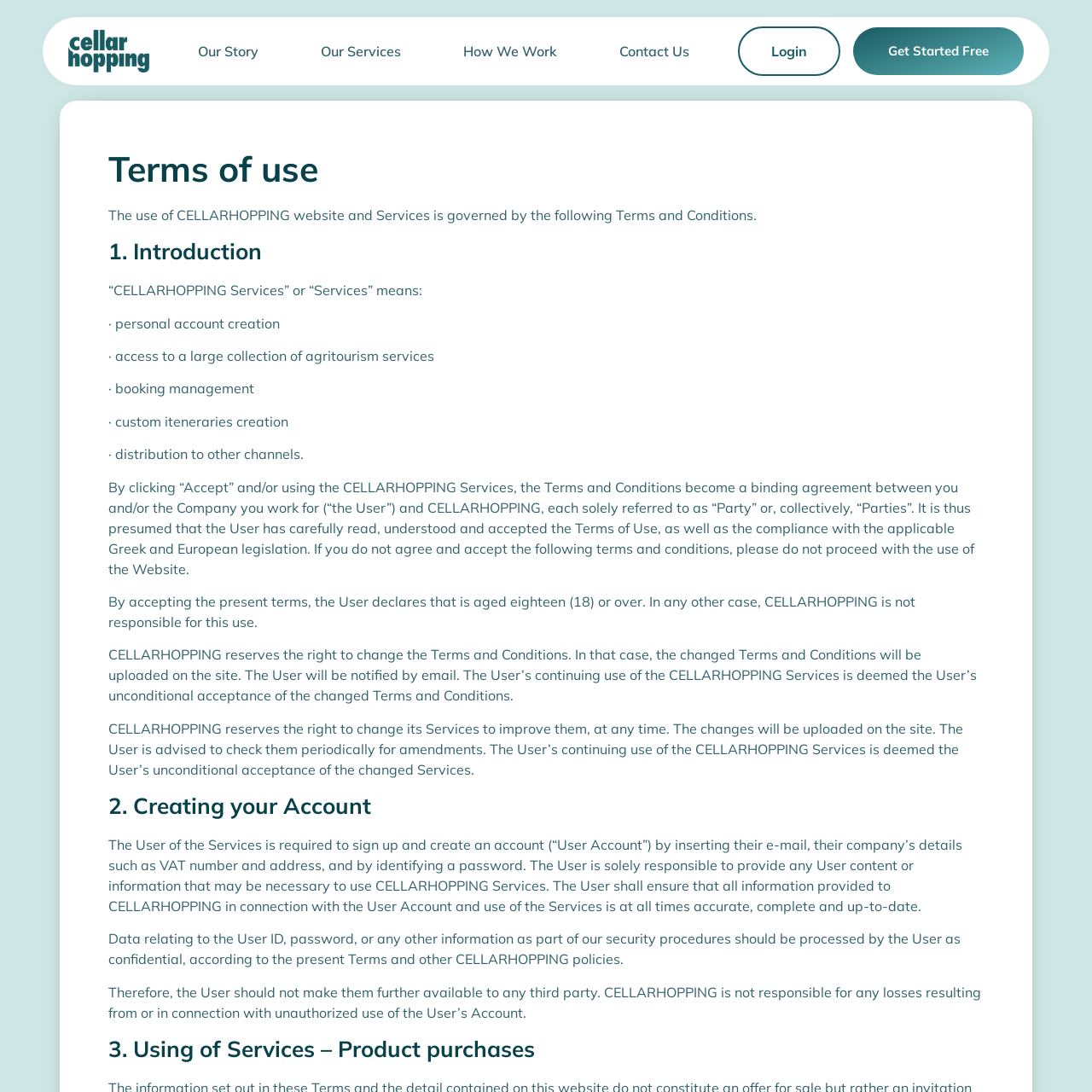Please examine the image and provide a detailed answer to the question: What happens if CELLARHOPPING changes its Services?

According to the webpage, CELLARHOPPING reserves the right to change its Services to improve them, at any time. The changes will be uploaded on the site, and the User will be notified by email.